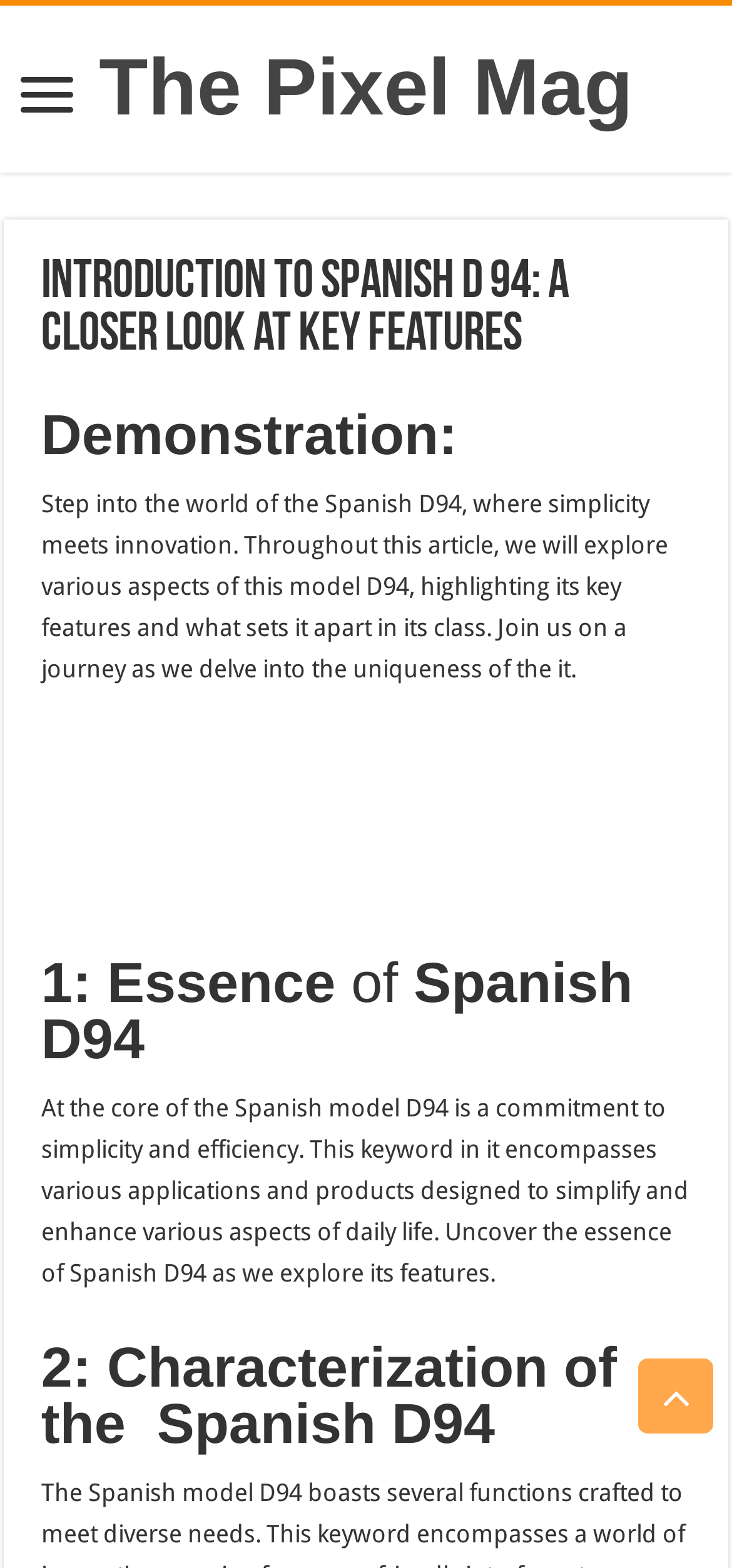From the screenshot, find the bounding box of the UI element matching this description: "parent_node: The Pixel Mag". Supply the bounding box coordinates in the form [left, top, right, bottom], each a float between 0 and 1.

[0.013, 0.043, 0.115, 0.083]